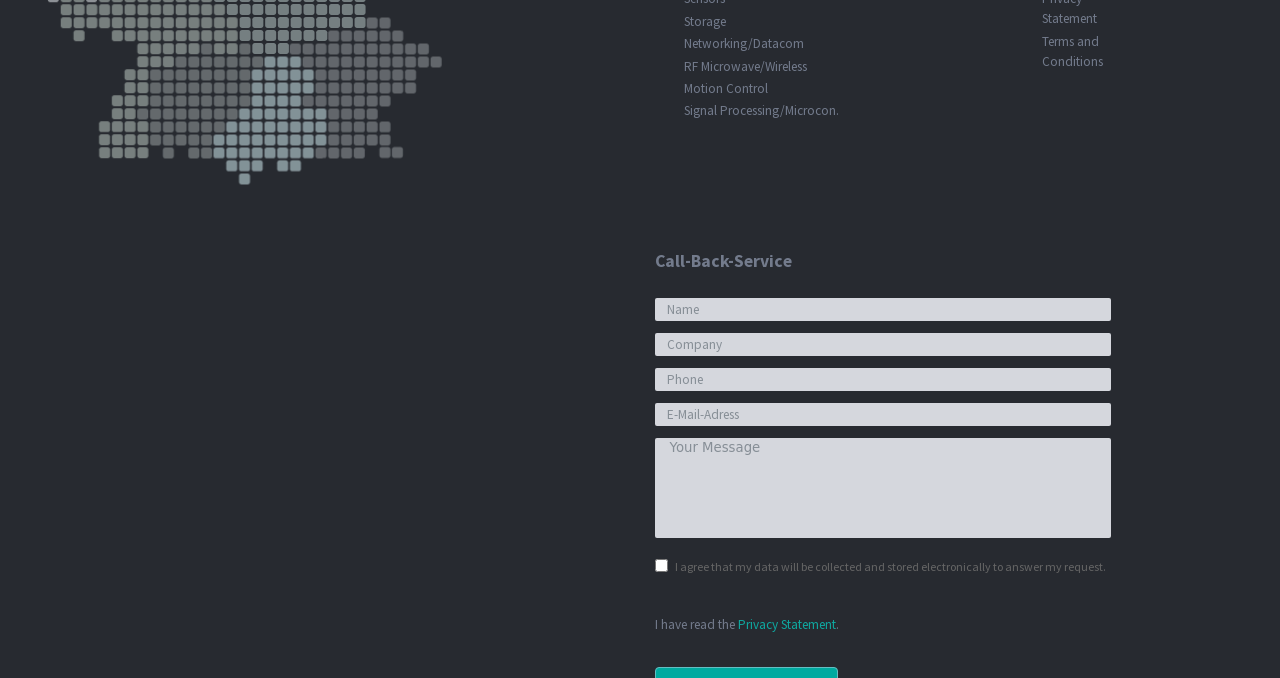Respond to the question below with a concise word or phrase:
What is the label of the checkbox?

terms & conditions